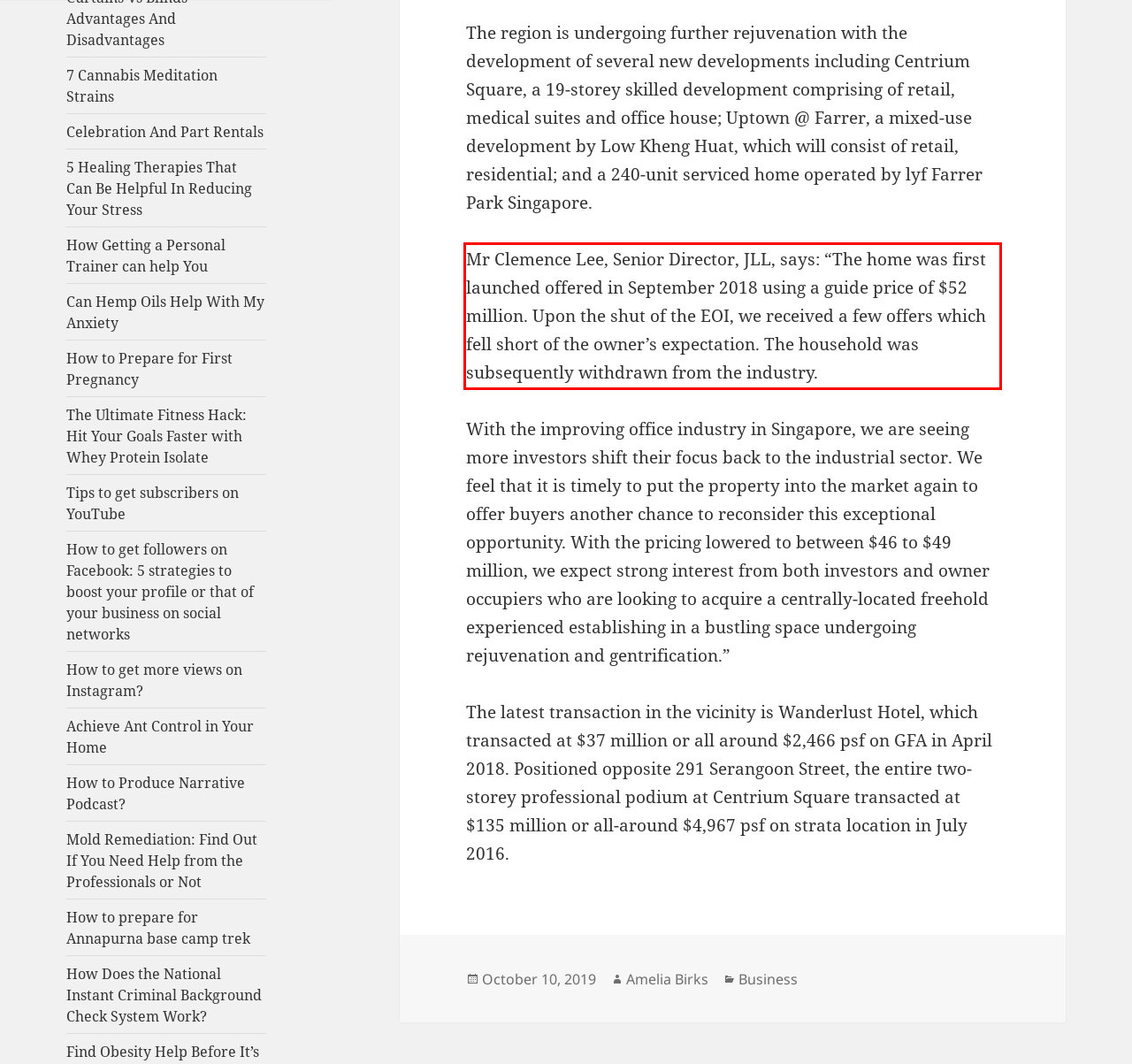Inspect the webpage screenshot that has a red bounding box and use OCR technology to read and display the text inside the red bounding box.

Mr Clemence Lee, Senior Director, JLL, says: “The home was first launched offered in September 2018 using a guide price of $52 million. Upon the shut of the EOI, we received a few offers which fell short of the owner’s expectation. The household was subsequently withdrawn from the industry.